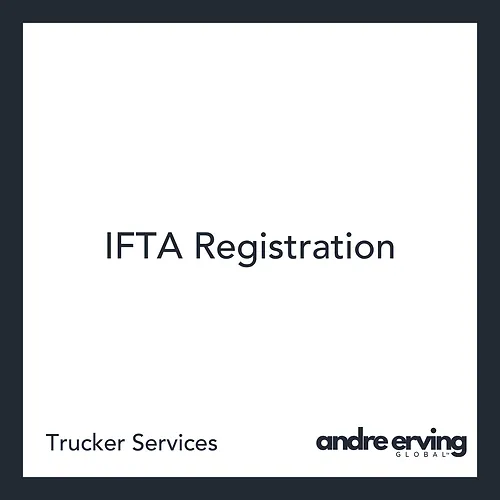Where is the branding 'andre erving global' positioned?
Could you answer the question in a detailed manner, providing as much information as possible?

The branding 'andre erving global' is elegantly positioned in the bottom right corner of the image, which reinforces the company's identity associated with trucker services and IFTA registration.